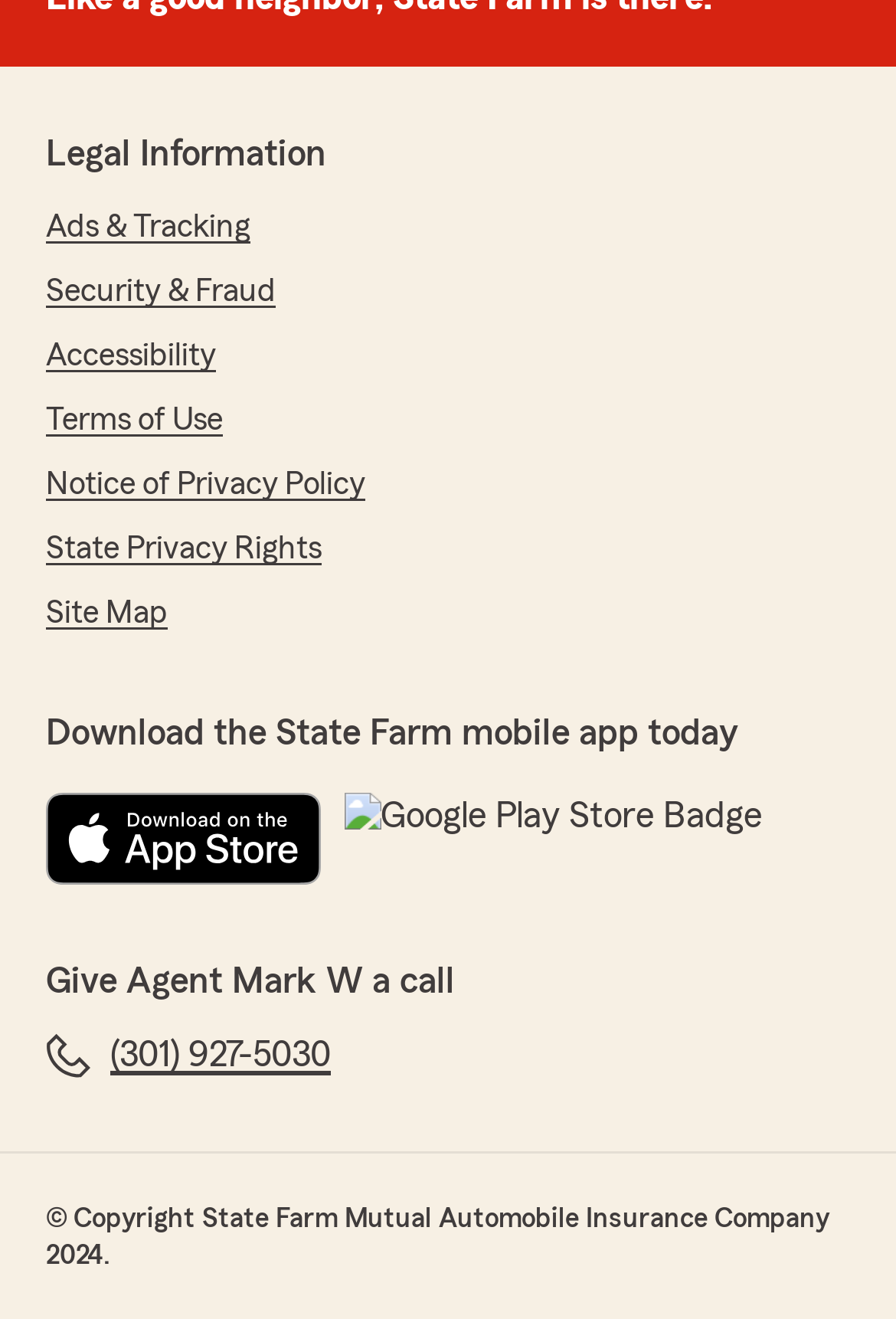Show the bounding box coordinates for the element that needs to be clicked to execute the following instruction: "View Ads & Tracking". Provide the coordinates in the form of four float numbers between 0 and 1, i.e., [left, top, right, bottom].

[0.051, 0.156, 0.279, 0.191]